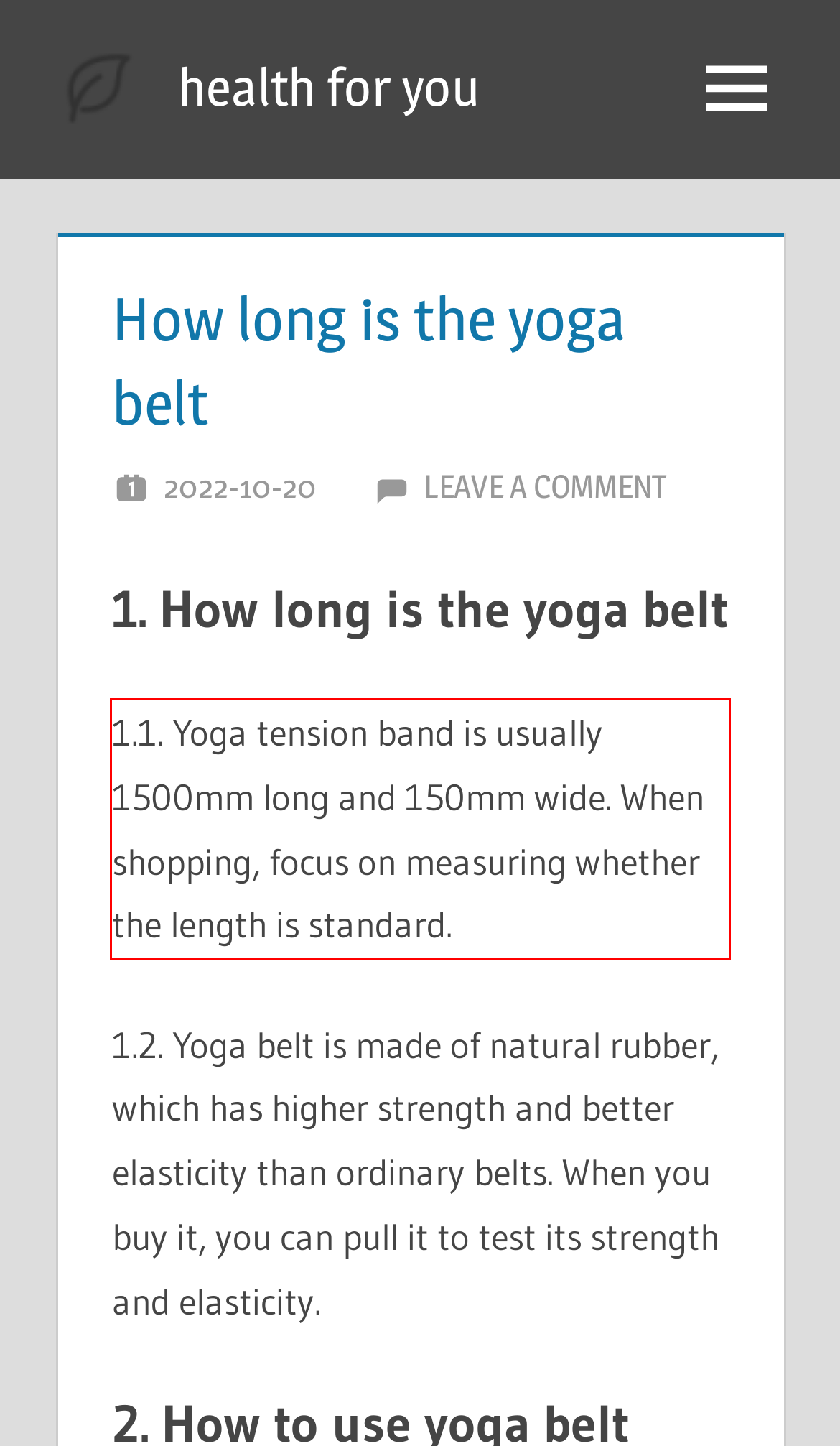Analyze the screenshot of a webpage where a red rectangle is bounding a UI element. Extract and generate the text content within this red bounding box.

1.1. Yoga tension band is usually 1500mm long and 150mm wide. When shopping, focus on measuring whether the length is standard.